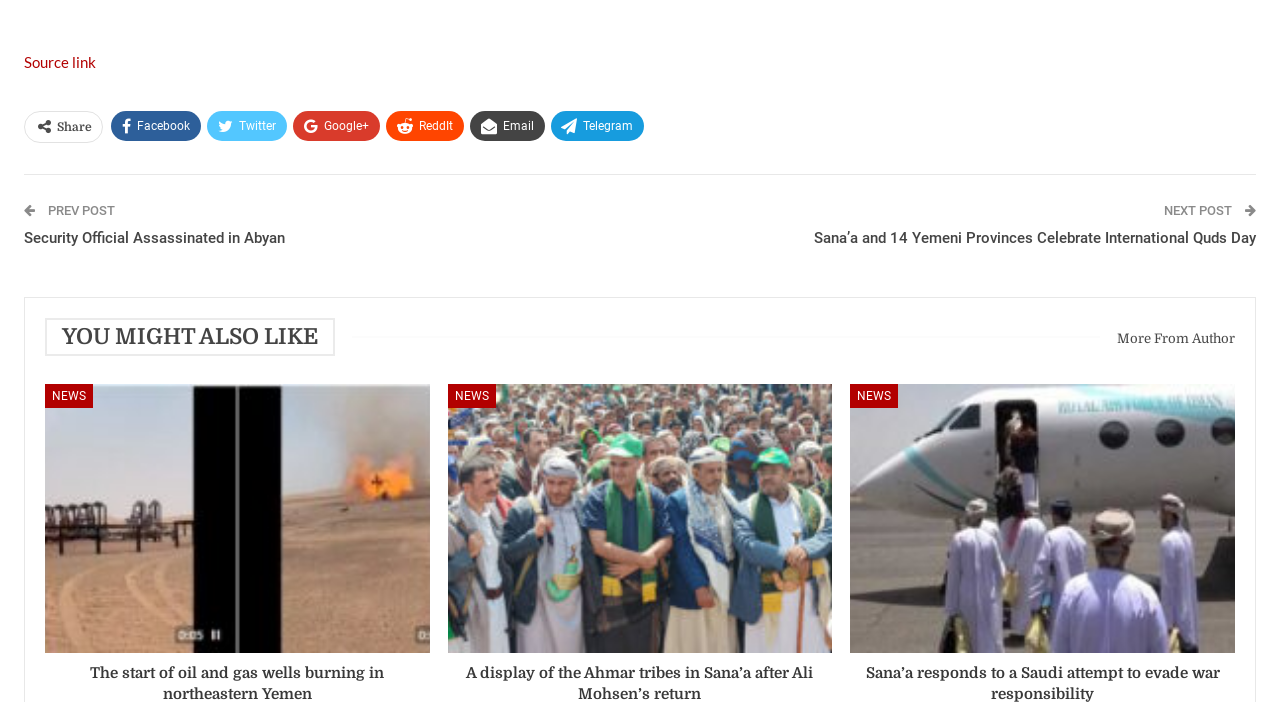Give the bounding box coordinates for the element described by: "You might also like".

[0.035, 0.47, 0.262, 0.495]